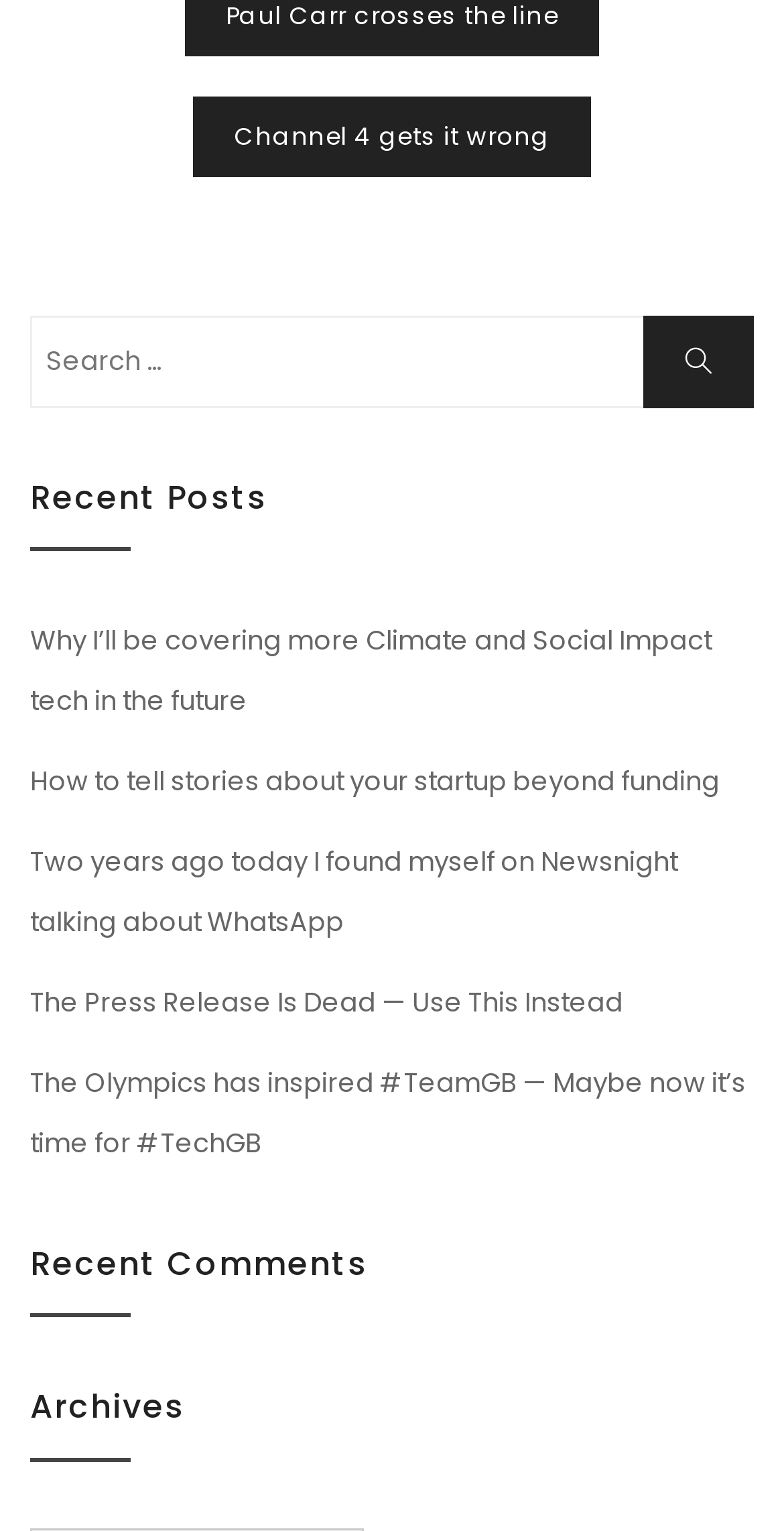What is the topic of the first listed blog post?
Please respond to the question with a detailed and thorough explanation.

The first listed blog post under 'Recent Posts' is titled 'Why I’ll be covering more Climate and Social Impact tech in the future', indicating that the topic of this post is related to climate and social impact technology.